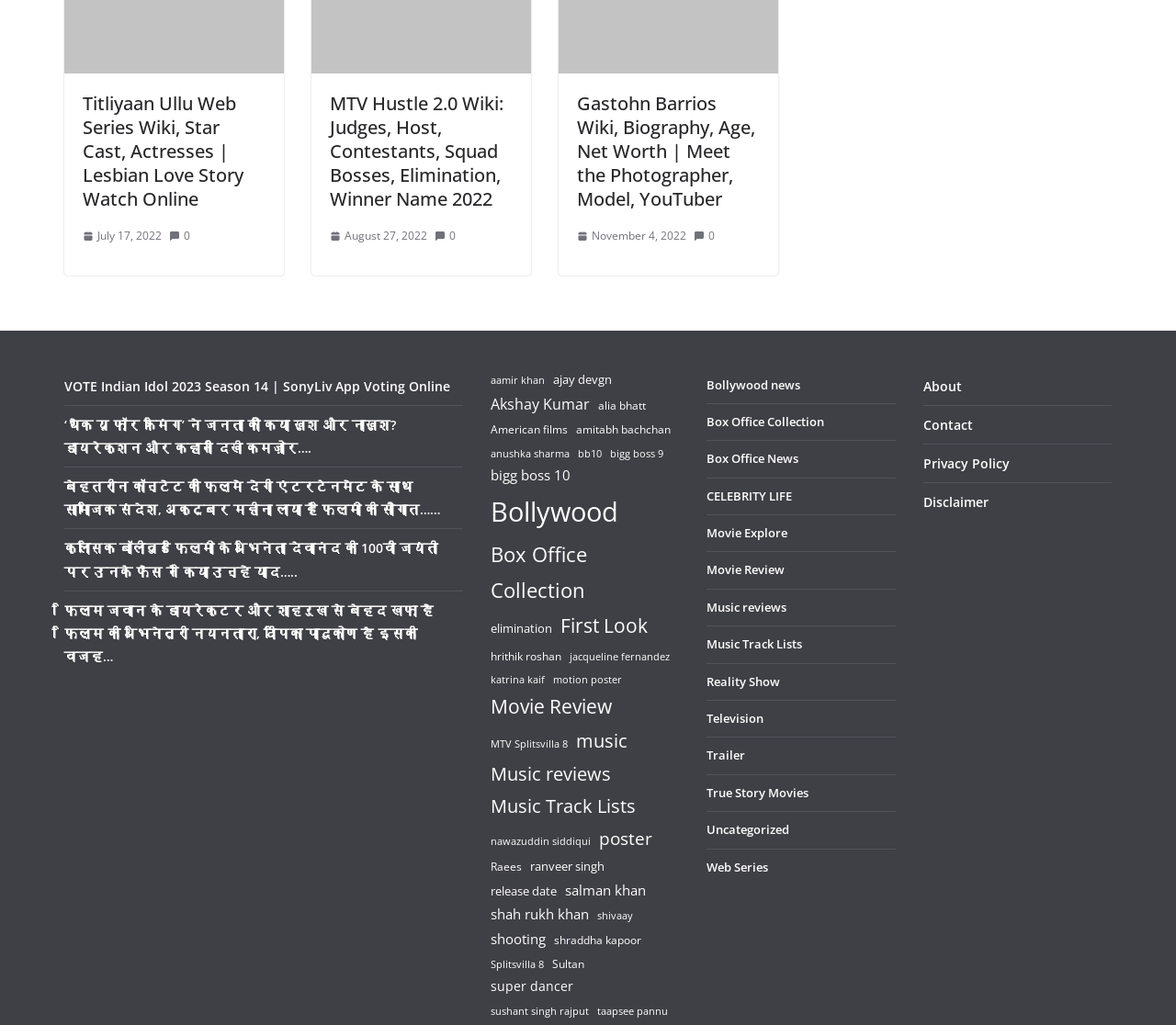Based on the image, provide a detailed and complete answer to the question: 
What is the name of the photographer, model, and YouTuber mentioned in the third heading?

The name of the photographer, model, and YouTuber mentioned in the third heading is 'Gastohn Barrios', which is mentioned in the heading element with the text 'Gastohn Barrios Wiki, Biography, Age, Net Worth | Meet the Photographer, Model, YouTuber'.